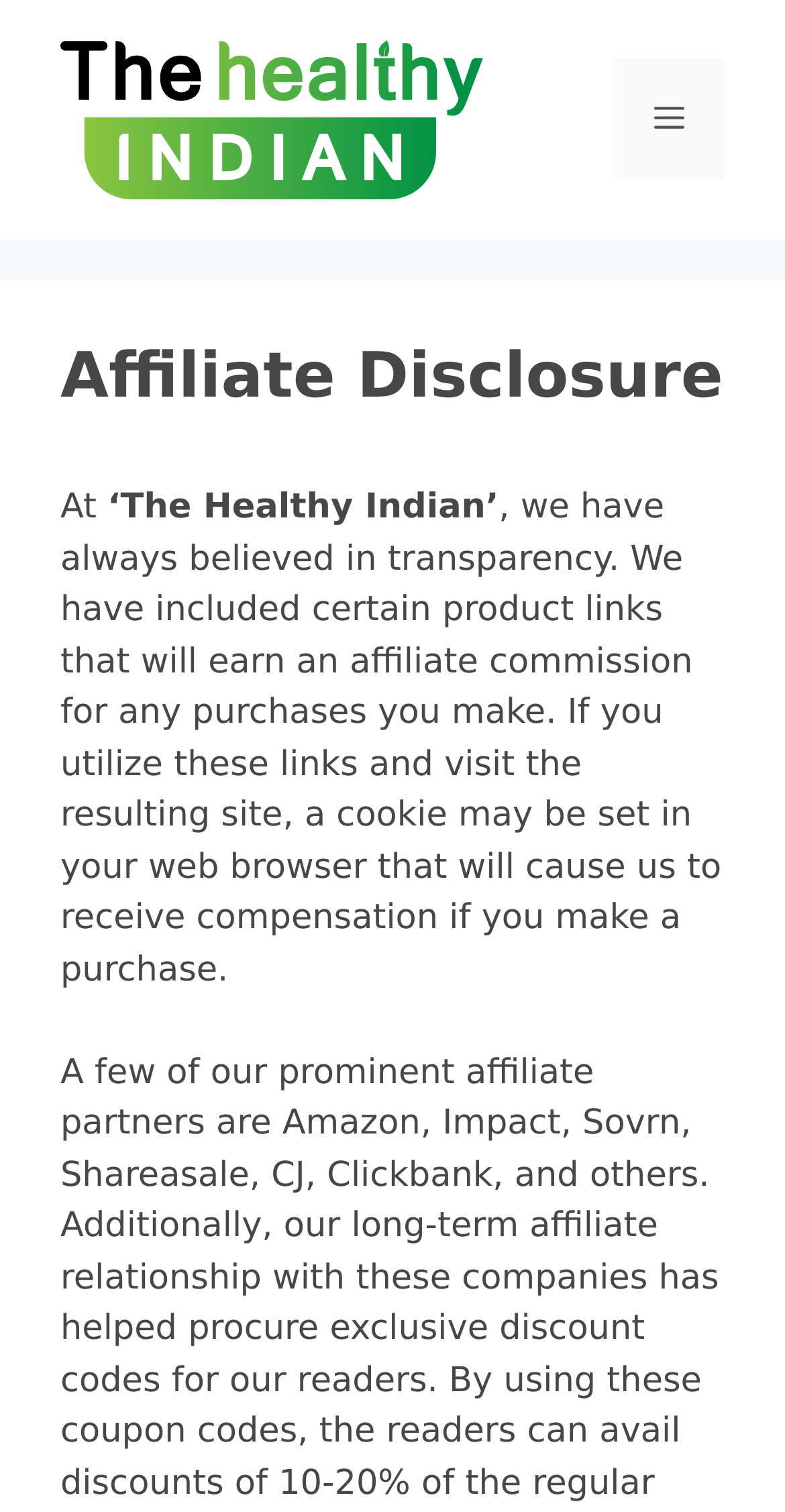Construct a comprehensive description capturing every detail on the webpage.

The webpage is titled "Affiliate Disclosure - The Healthy Indian" and has a banner at the top that spans the entire width of the page. Within this banner, there is a link to "The Healthy Indian" on the left side, accompanied by an image with the same name. On the right side of the banner, there is a navigation menu toggle button labeled "Menu".

Below the banner, there is a header section that takes up most of the page width. This section contains a heading that reads "Affiliate Disclosure". 

Underneath the header, there is a block of text that starts with "At ‘The Healthy Indian’, we have always believed in transparency." and continues to explain the affiliate disclosure policy, including the use of product links and cookies. This text is divided into three paragraphs, with the first two lines "At ‘The Healthy Indian’" and ", we have always believed in transparency." being separate from the rest of the text.